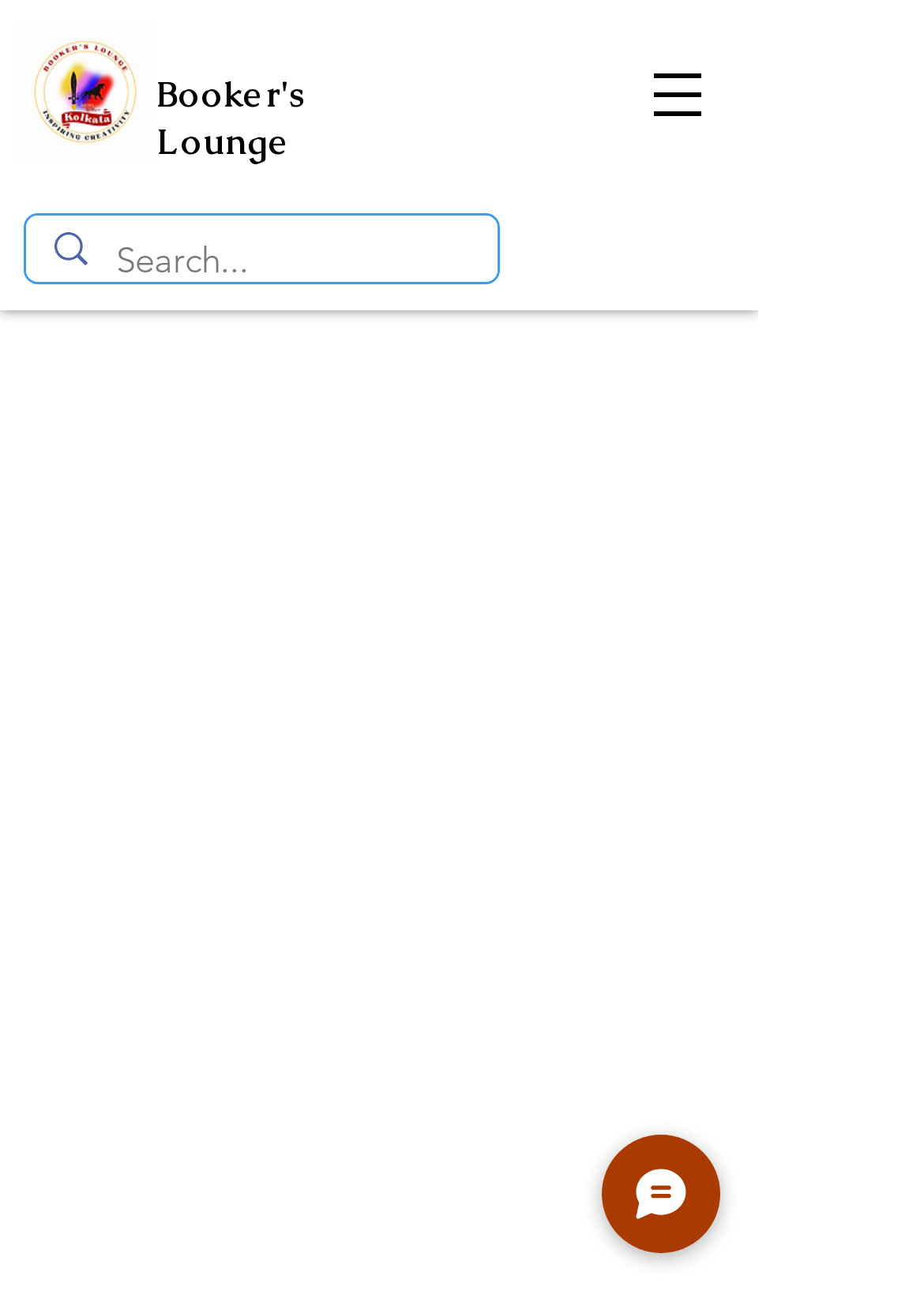Using the information from the screenshot, answer the following question thoroughly:
What is the main content area of the webpage?

The main content area of the webpage is the middle section, which spans from the top to the bottom of the webpage. It has a bounding box coordinate of [0.0, 0.24, 0.821, 0.783], indicating that it occupies most of the vertical space on the webpage.